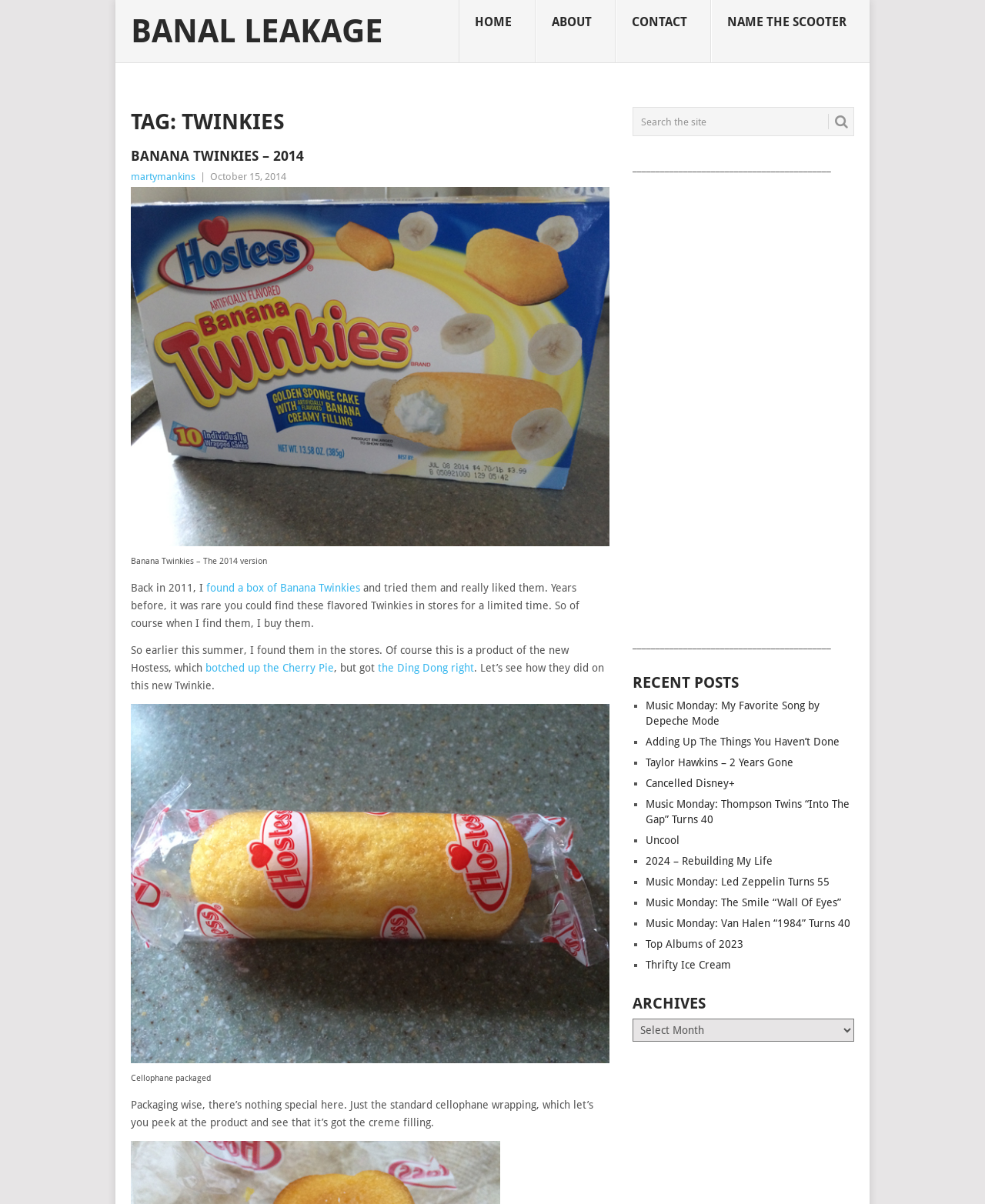How many images are there on the webpage?
Based on the content of the image, thoroughly explain and answer the question.

There are two images on the webpage, both of which are labeled as 'banana twinkies' and are likely images of the banana-flavored Twinkies being discussed.